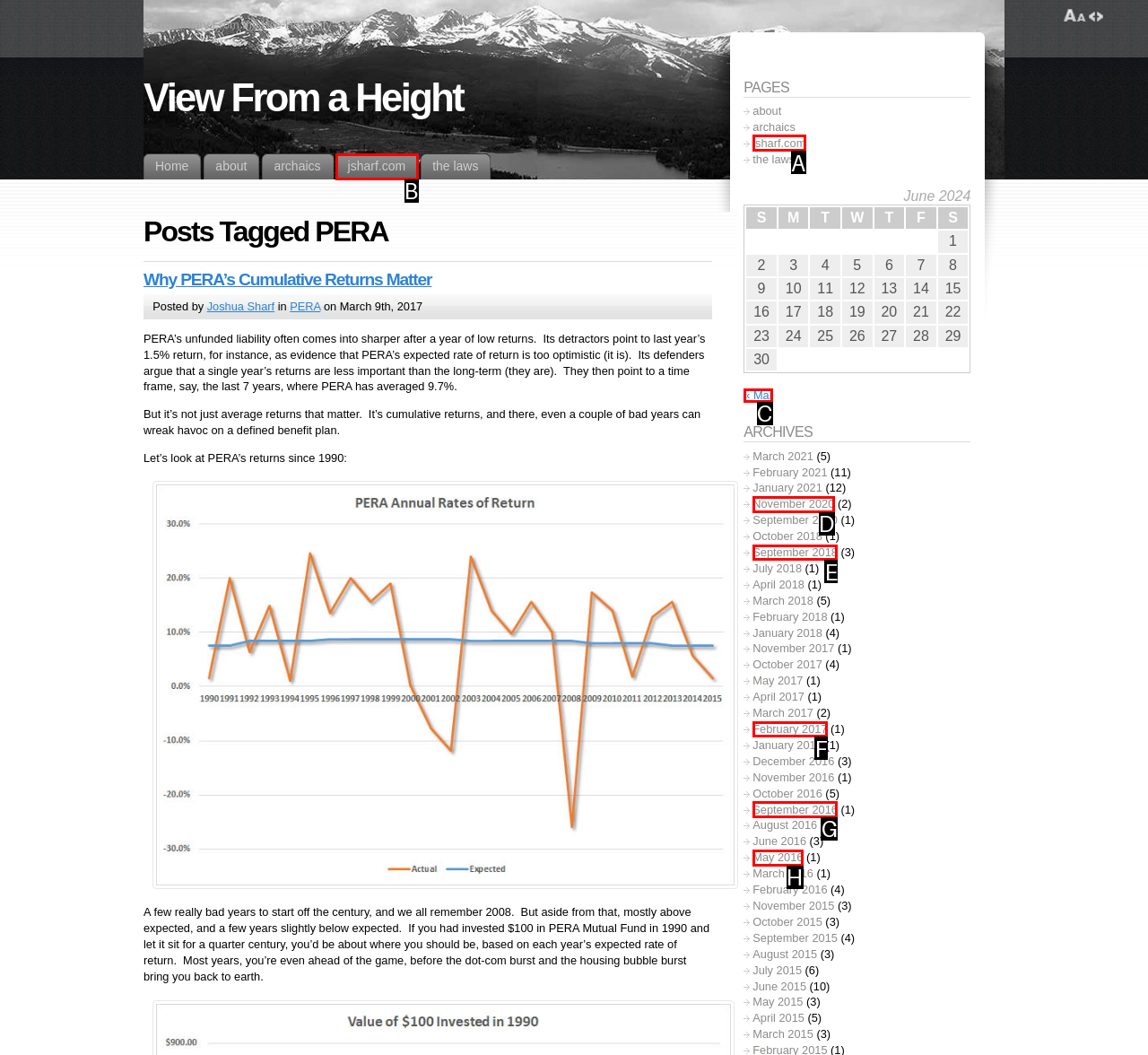Indicate which UI element needs to be clicked to fulfill the task: View 'Shopify' related items
Answer with the letter of the chosen option from the available choices directly.

None